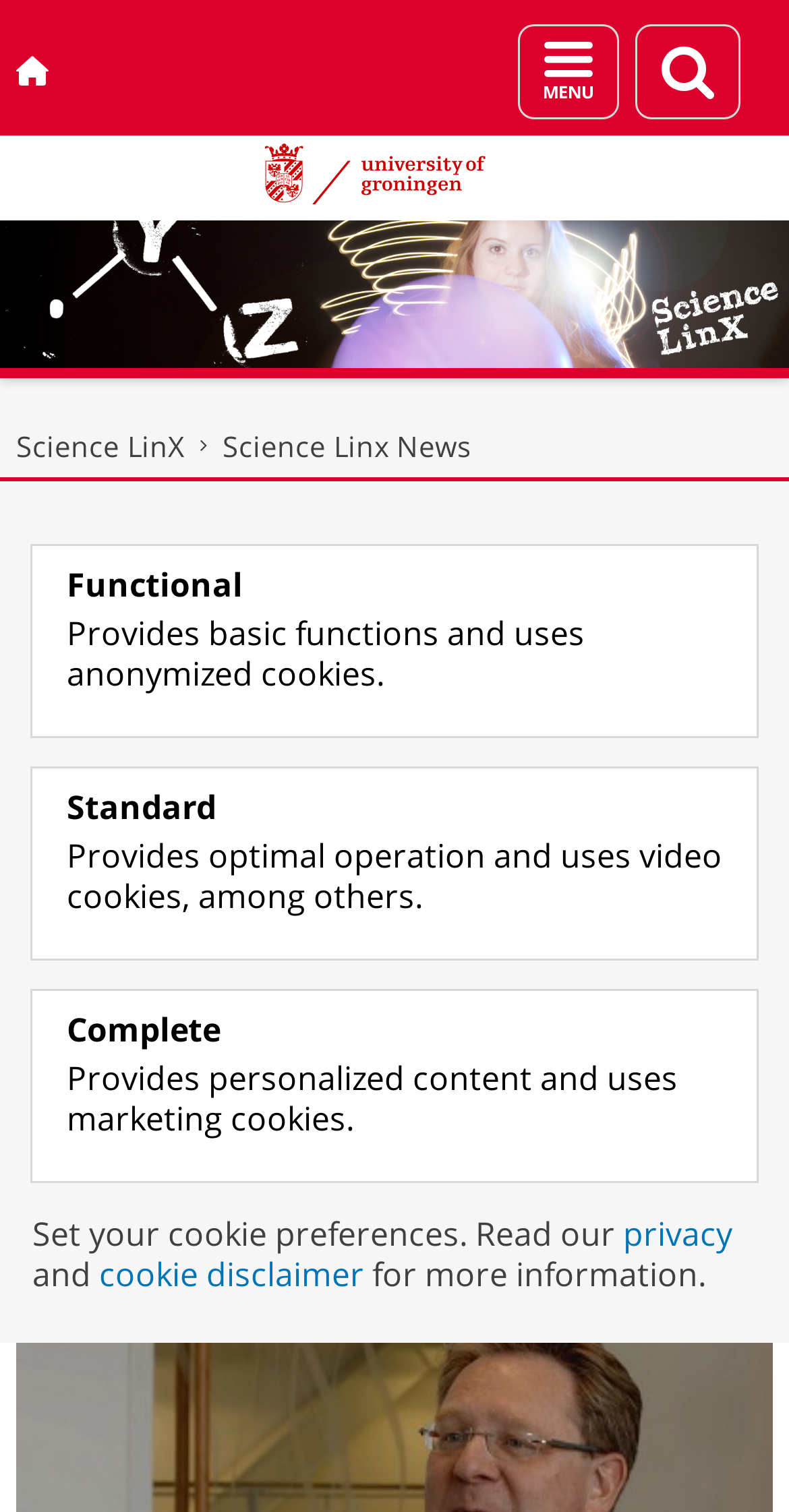Detail the various sections and features of the webpage.

The webpage is about an article titled "Oscar Kuipers in documentary on synthetic biology" from Science Linx News, which is a part of the University of Groningen. At the top left corner, there are two links, "Skip to Content" and "Skip to Navigation", followed by a small icon and a link to "Menu and search" on the top right corner. Below these elements, there is a link to the University of Groningen, accompanied by an image of the university's logo.

The main content of the webpage starts with a heading that matches the title of the article, followed by a date "07 October 2014". The article text is not explicitly mentioned, but it appears to be about Oscar Kuipers' involvement in a documentary on synthetic biology, financed by the European Science Foundation.

On the right side of the article, there are three links related to cookie preferences, allowing users to set their preferences to "Functional", "Standard", or "Complete". Below these links, there is a brief description of the cookie settings, with links to the privacy and cookie disclaimer pages.

At the bottom of the page, there are links to the author, Markus Schmidt, and other related pages. Overall, the webpage has a simple layout with a clear hierarchy of elements, making it easy to navigate.